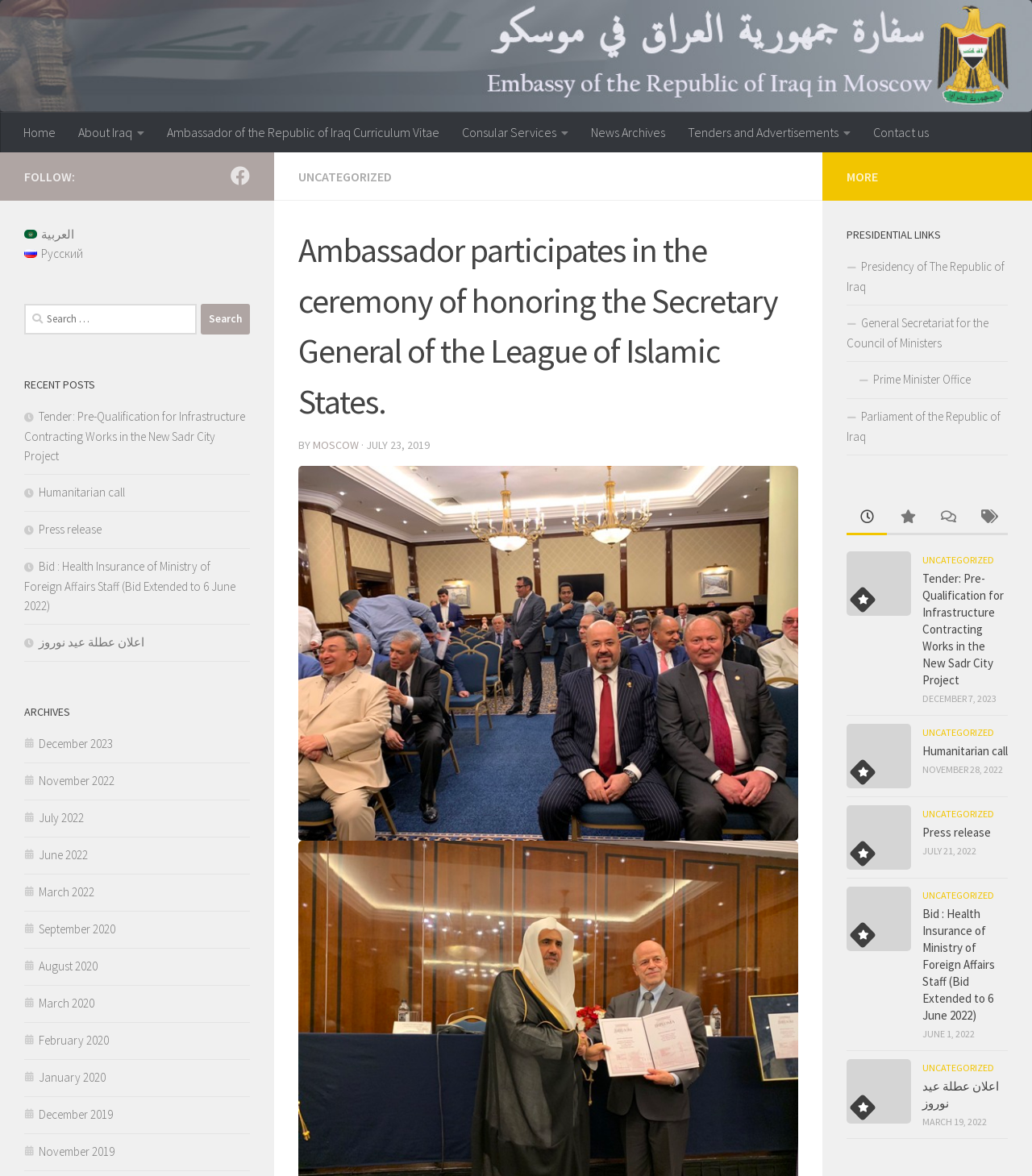What type of links are listed under 'PRESIDENTIAL LINKS'?
Provide a thorough and detailed answer to the question.

The links listed under 'PRESIDENTIAL LINKS' appear to be official government links, including the Presidency of the Republic of Iraq, General Secretariat for the Council of Ministers, and Parliament of the Republic of Iraq.